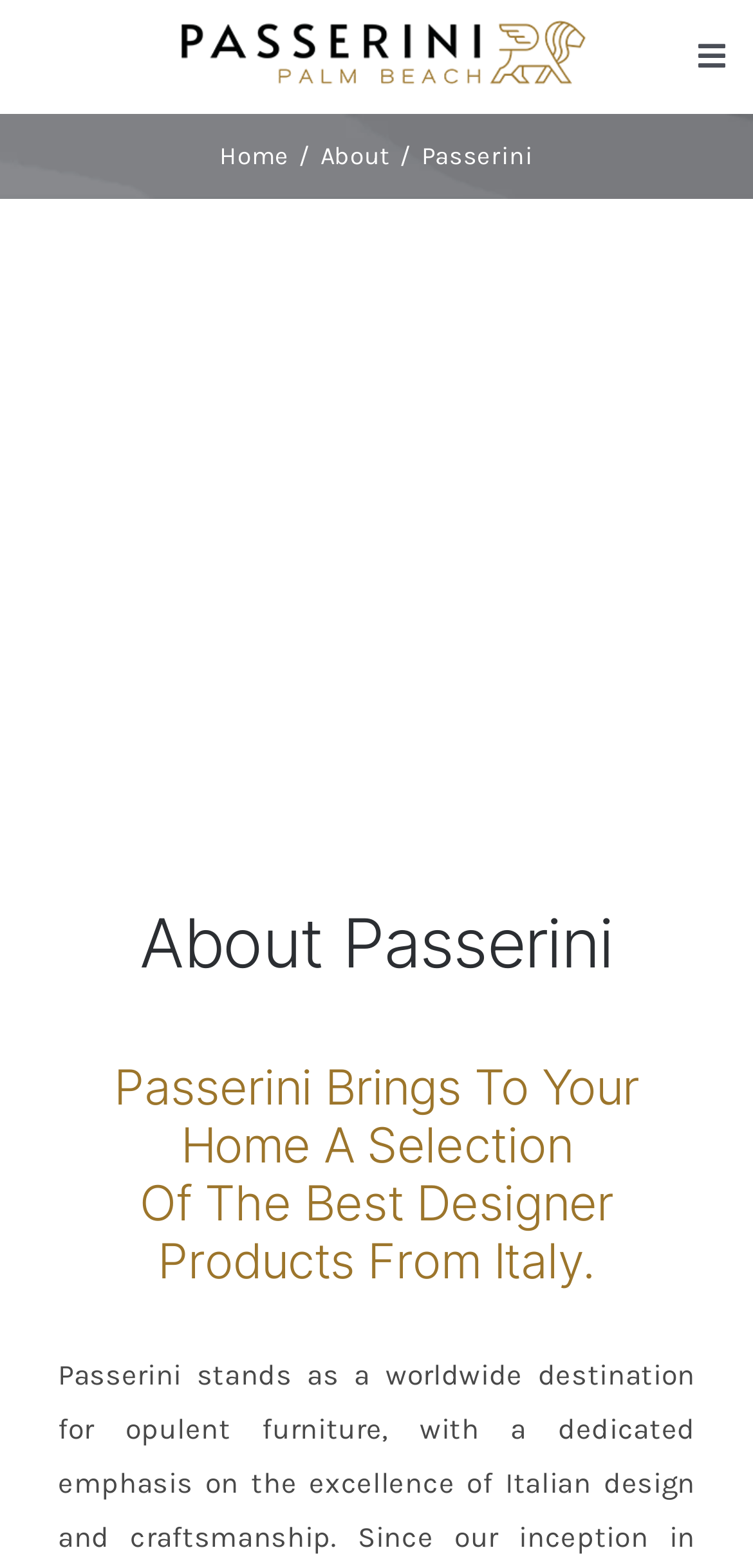Find the UI element described as: "Go to Top" and predict its bounding box coordinates. Ensure the coordinates are four float numbers between 0 and 1, [left, top, right, bottom].

[0.695, 0.727, 0.808, 0.781]